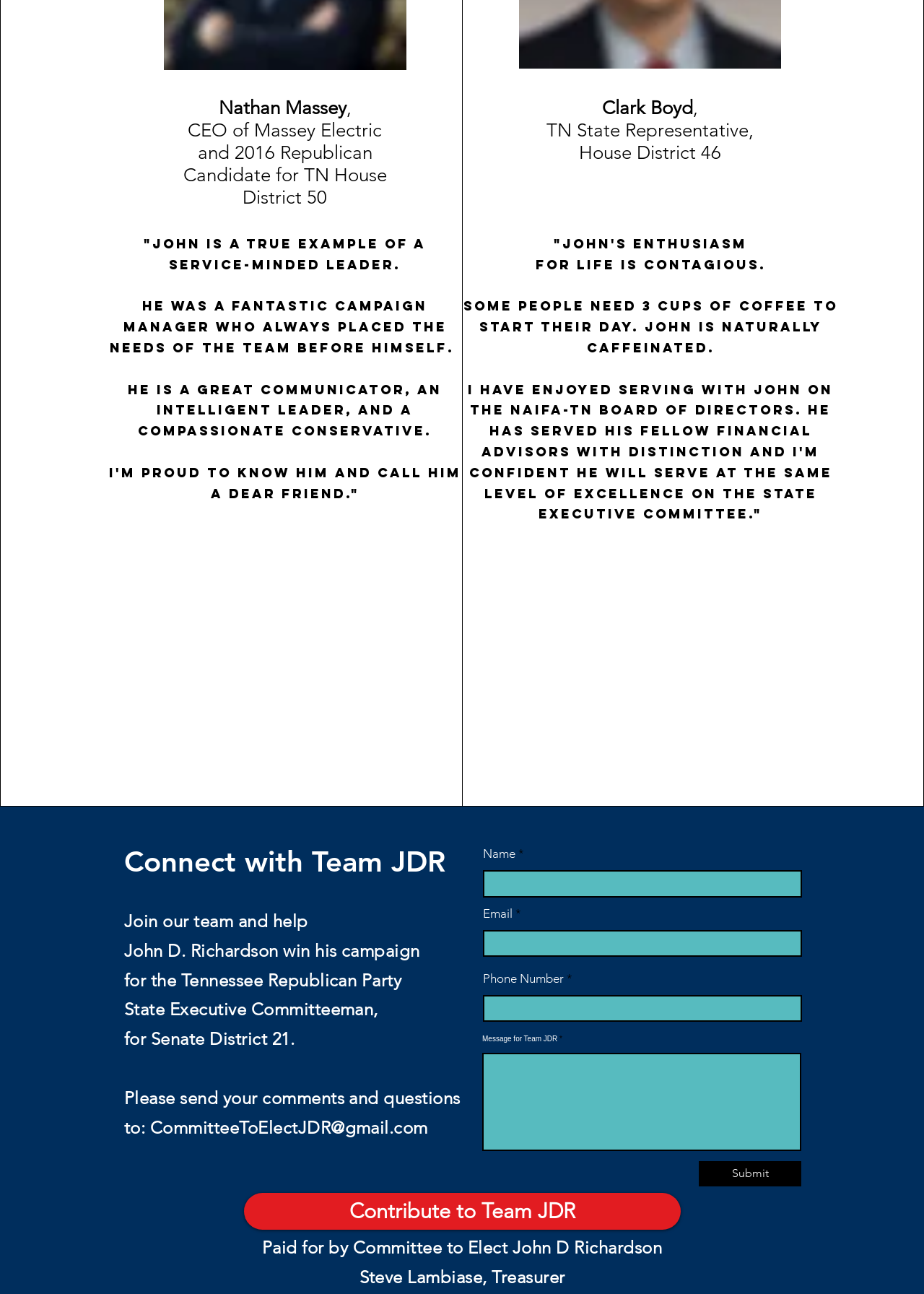Highlight the bounding box coordinates of the element you need to click to perform the following instruction: "Click the Submit button."

[0.756, 0.897, 0.867, 0.917]